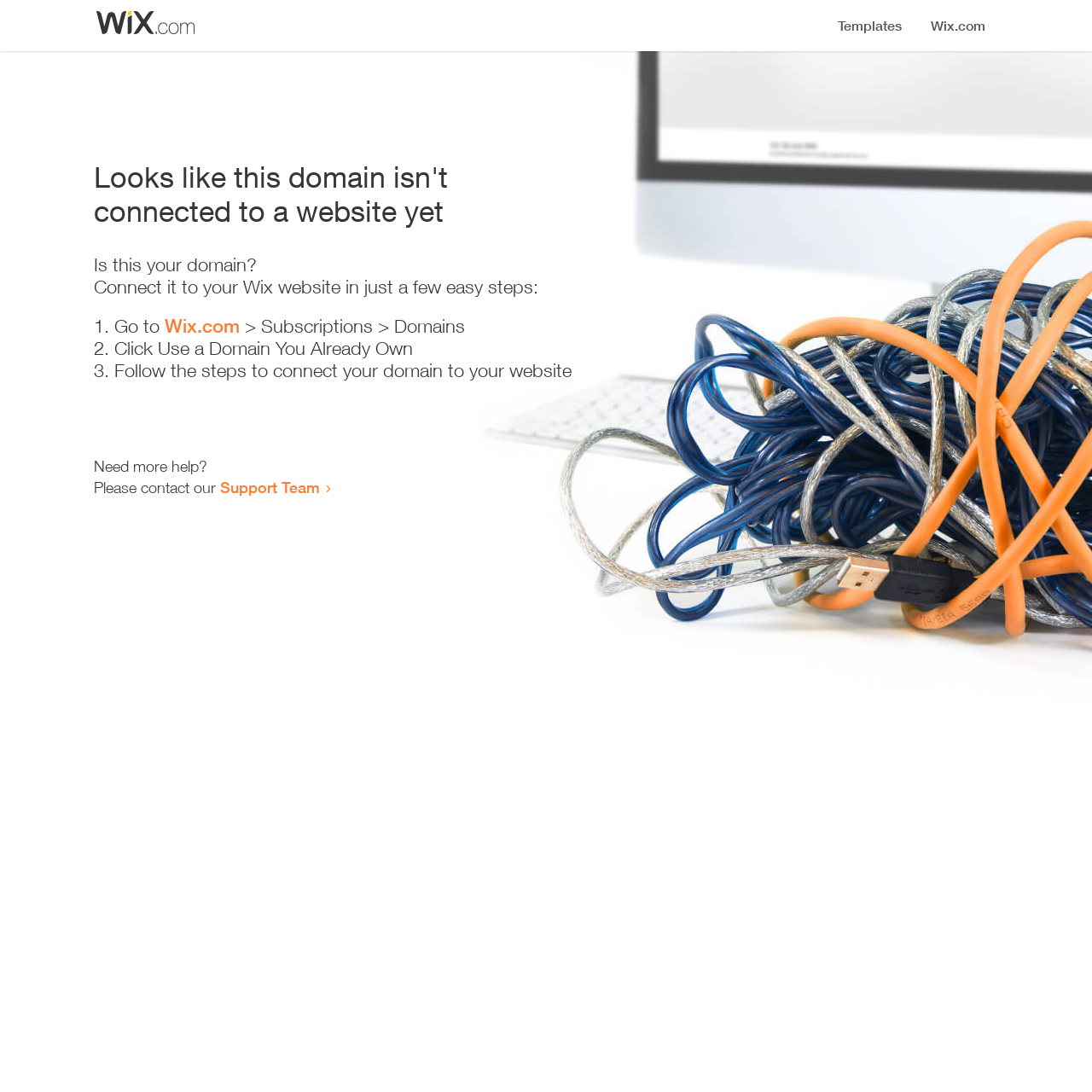What should you do if you need more help?
Give a detailed response to the question by analyzing the screenshot.

I found the static text element on the webpage with the text 'Need more help?' and a bounding box coordinate of [0.086, 0.419, 0.19, 0.435], followed by a link element with the text 'Support Team' and a bounding box coordinate of [0.202, 0.438, 0.293, 0.455], indicating that if you need more help, you should contact the Support Team.